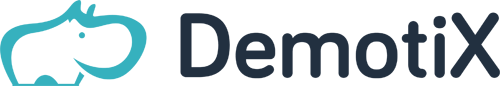Utilize the information from the image to answer the question in detail:
What colors are used in the logo?

The logo merges vibrant turquoise with a deep navy blue, creating a visually appealing contrast that signifies a modern approach to news and entertainment.